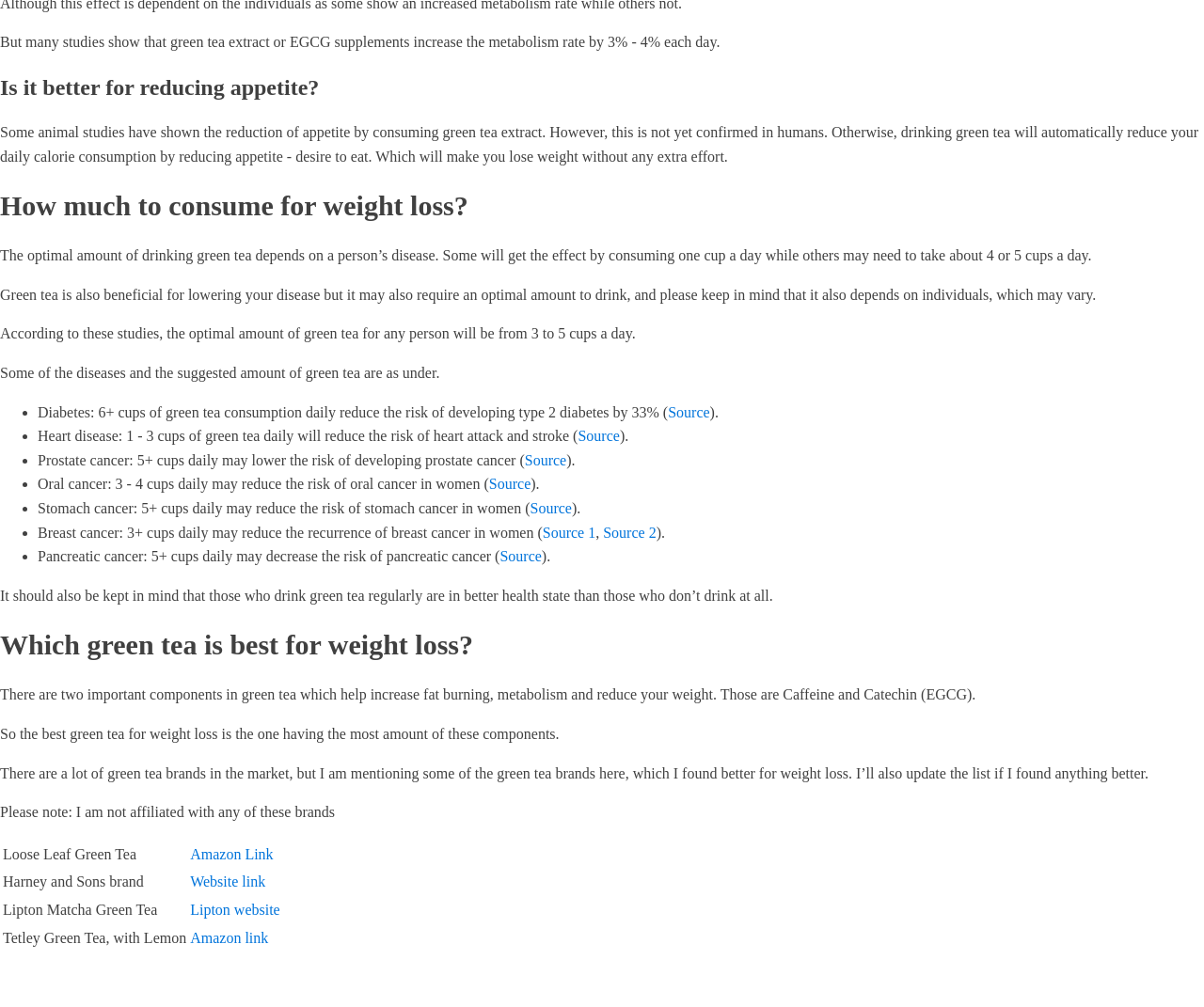Predict the bounding box coordinates of the UI element that matches this description: "Source". The coordinates should be in the format [left, top, right, bottom] with each value between 0 and 1.

[0.406, 0.473, 0.441, 0.489]